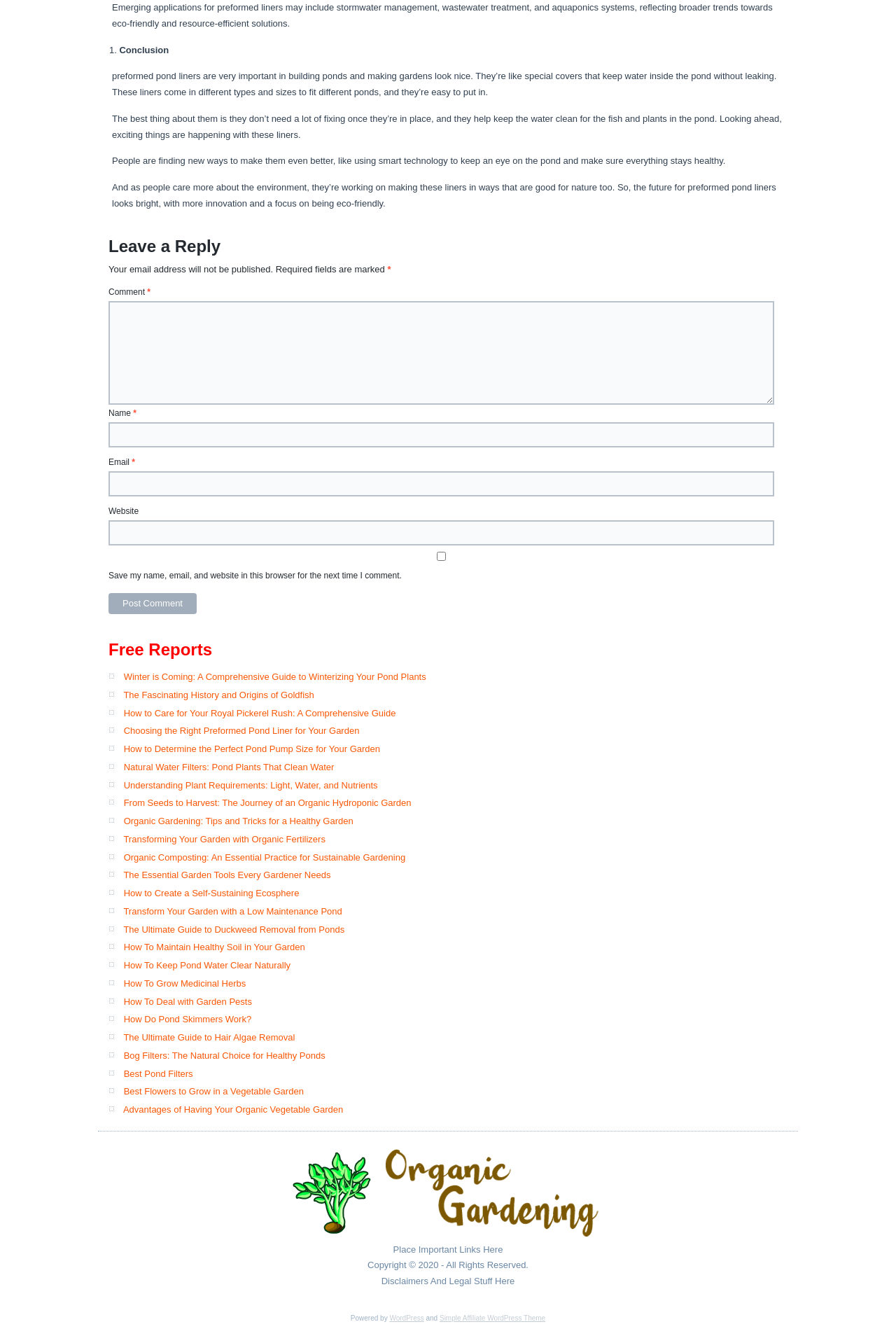Please predict the bounding box coordinates (top-left x, top-left y, bottom-right x, bottom-right y) for the UI element in the screenshot that fits the description: name="submit" value="Post Comment"

[0.121, 0.446, 0.22, 0.462]